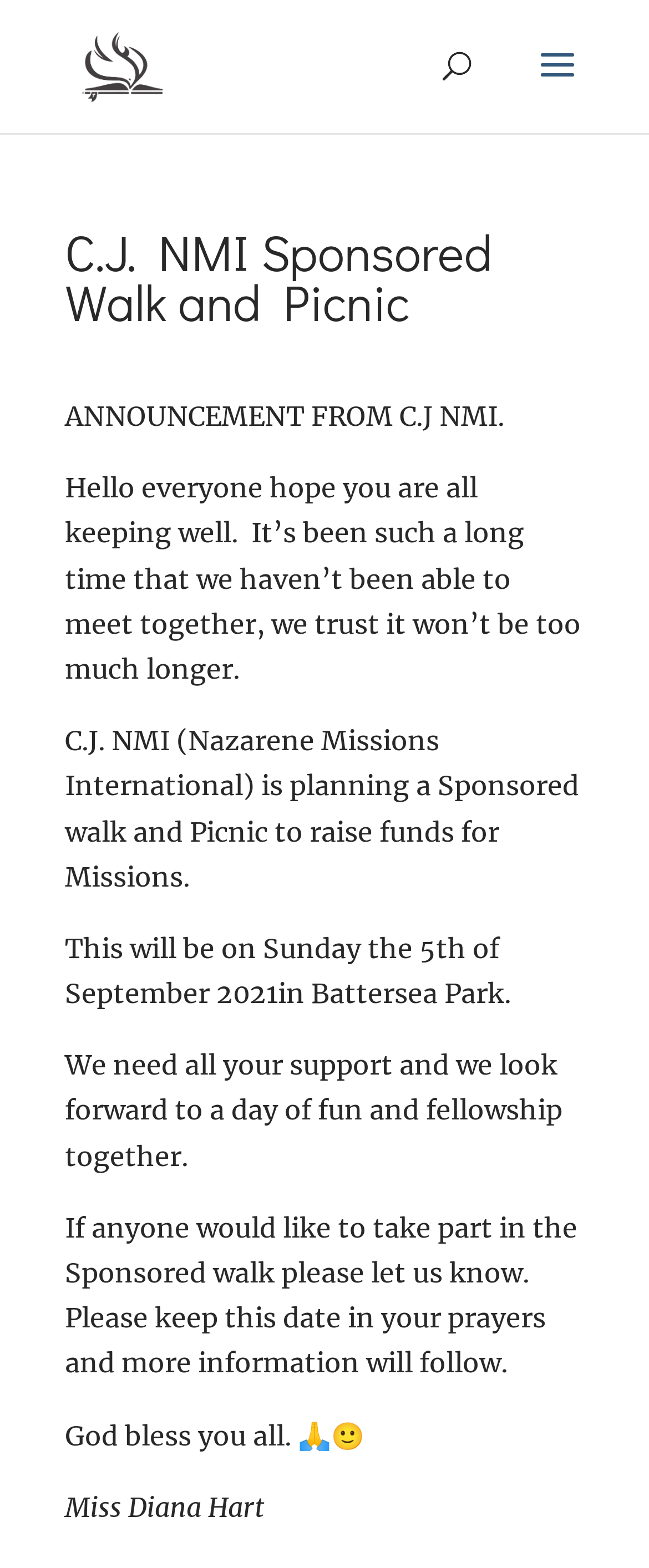Provide a one-word or short-phrase answer to the question:
What is the purpose of the Sponsored walk and Picnic?

Raise funds for Missions